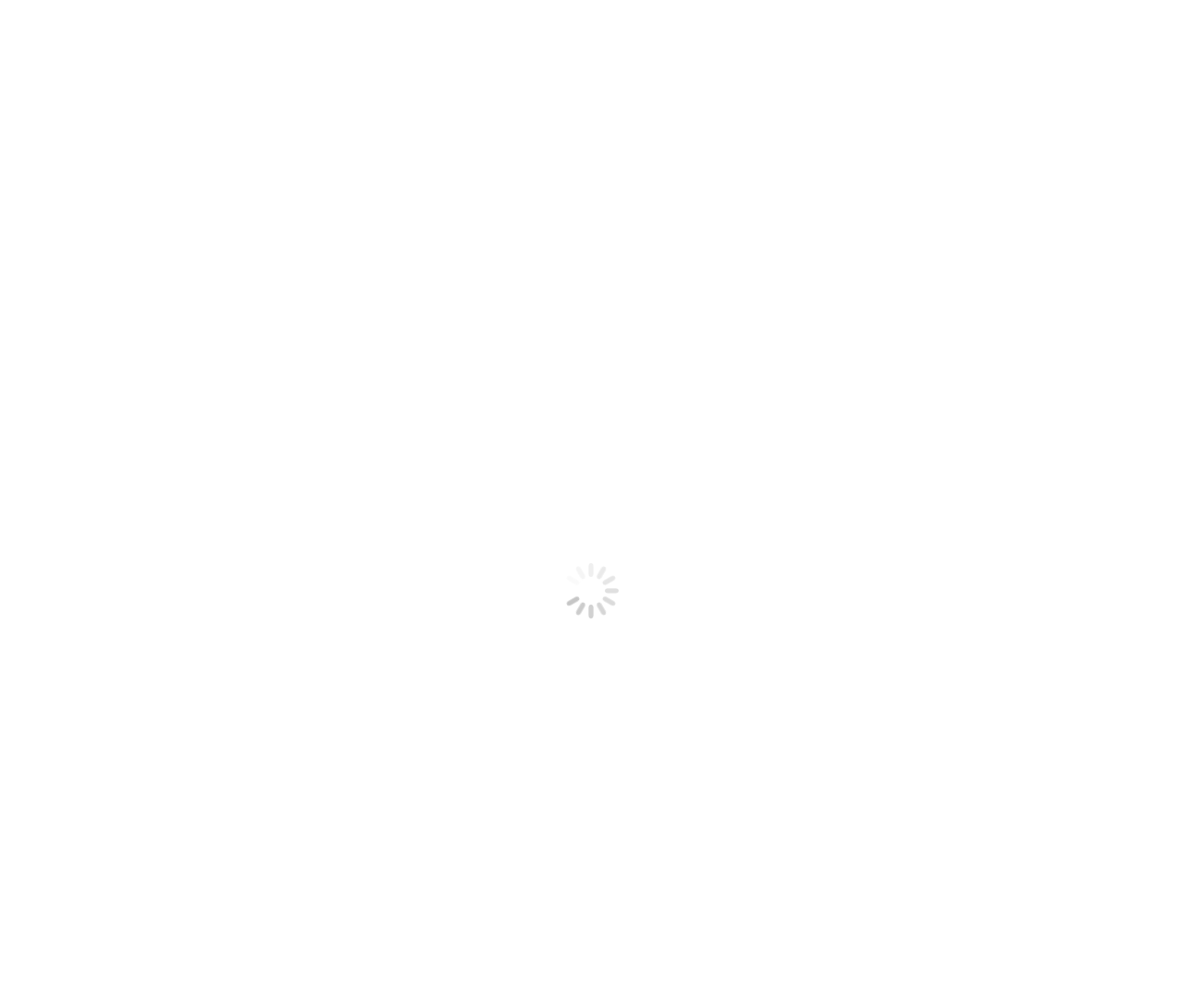Using details from the image, please answer the following question comprehensively:
What is the purpose of Sugar Daddy Date?

Based on the webpage content, Sugar Daddy Date is a website that helps people get connected to potential sugars daddies. It allows individuals to find each other based on their interests and goals for the relationship.